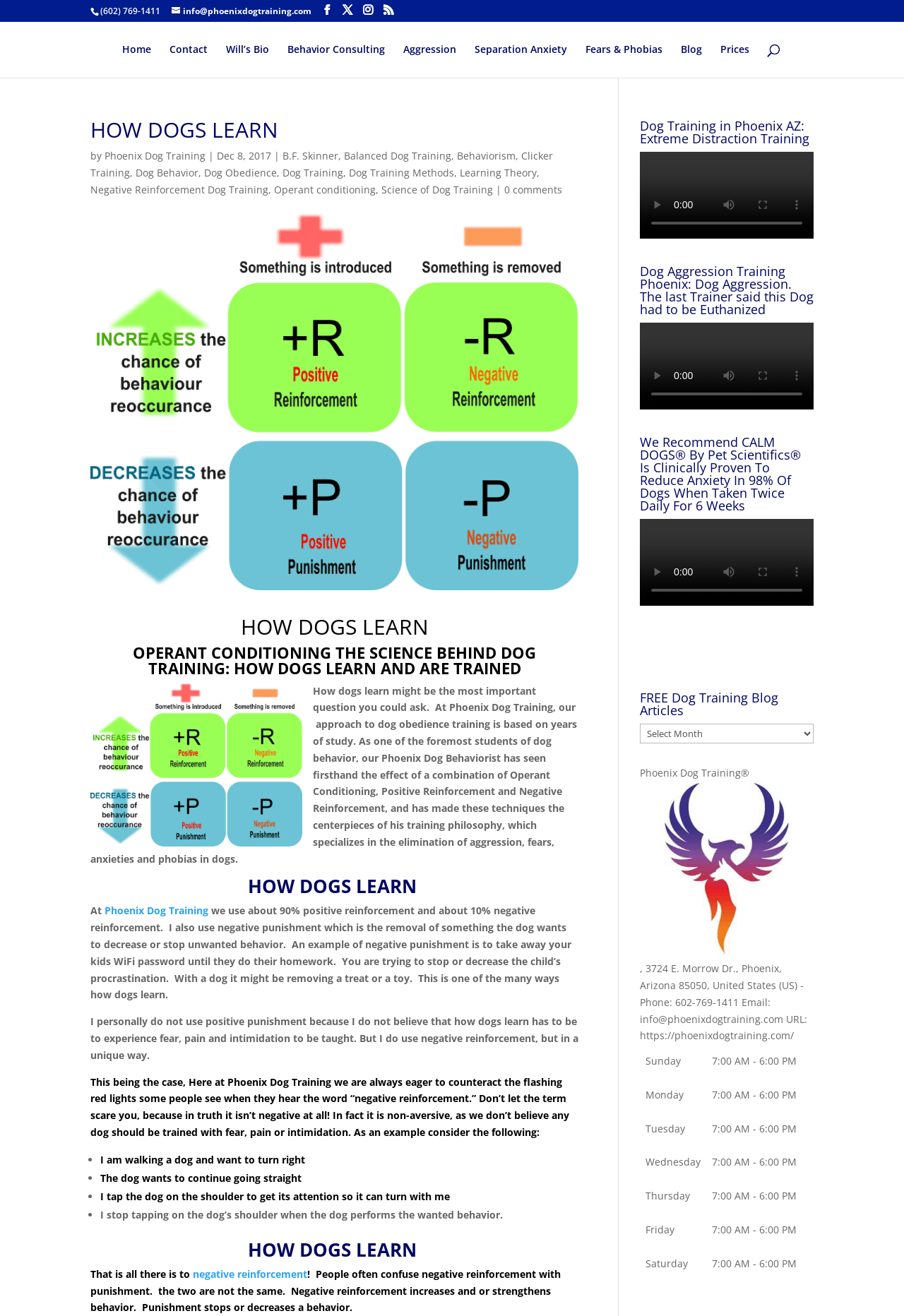Describe all the visual and textual components of the webpage comprehensively.

This webpage is about dog training, specifically focusing on operant conditioning and the science behind dog learning. At the top, there is a navigation menu with links to various pages, including "Home", "Contact", "Will's Bio", and more. Below the navigation menu, there is a search box where users can search for specific topics.

The main content of the page is divided into sections, each with a heading. The first section is about how dogs learn, with a brief introduction to operant conditioning and its application in dog training. There is an image related to dog training on the right side of this section.

The next section explains the concept of operant conditioning in more detail, with links to related topics such as positive reinforcement, negative reinforcement, and learning theory. There is another image related to dog training in this section.

The following sections provide more information on how dogs learn, including the use of positive reinforcement, negative reinforcement, and negative punishment. There are several paragraphs of text explaining these concepts, along with examples and anecdotes.

On the right side of the page, there are three video sections, each with a heading and a set of video controls (play, mute, full screen, and more). The videos appear to be related to dog training and behavior.

At the bottom of the page, there is a section recommending a product called CALM DOGS, which is clinically proven to reduce anxiety in dogs.